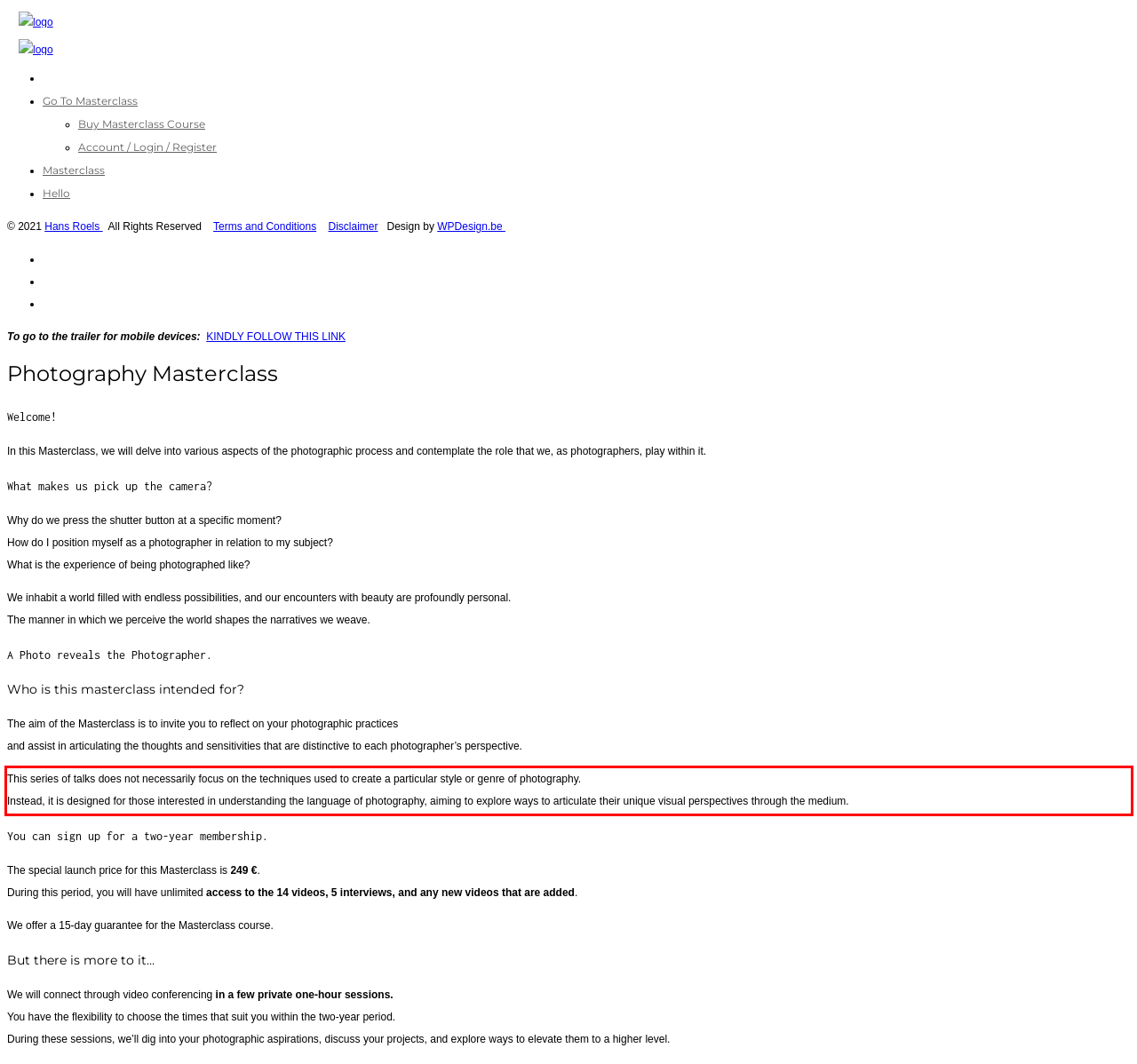Please recognize and transcribe the text located inside the red bounding box in the webpage image.

This series of talks does not necessarily focus on the techniques used to create a particular style or genre of photography. Instead, it is designed for those interested in understanding the language of photography, aiming to explore ways to articulate their unique visual perspectives through the medium.